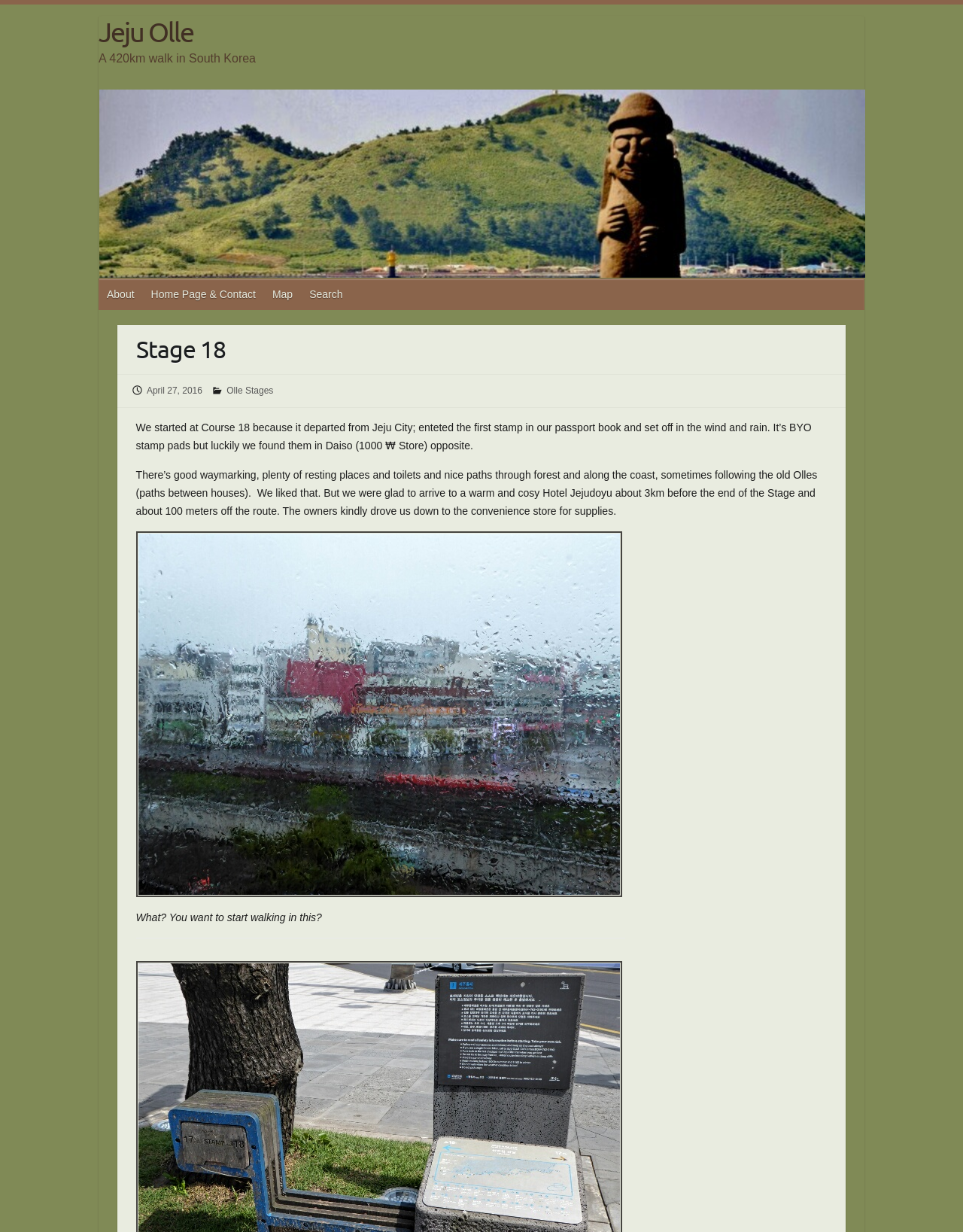Use a single word or phrase to answer the question: 
What is the name of the walk described on this page?

Jeju Olle